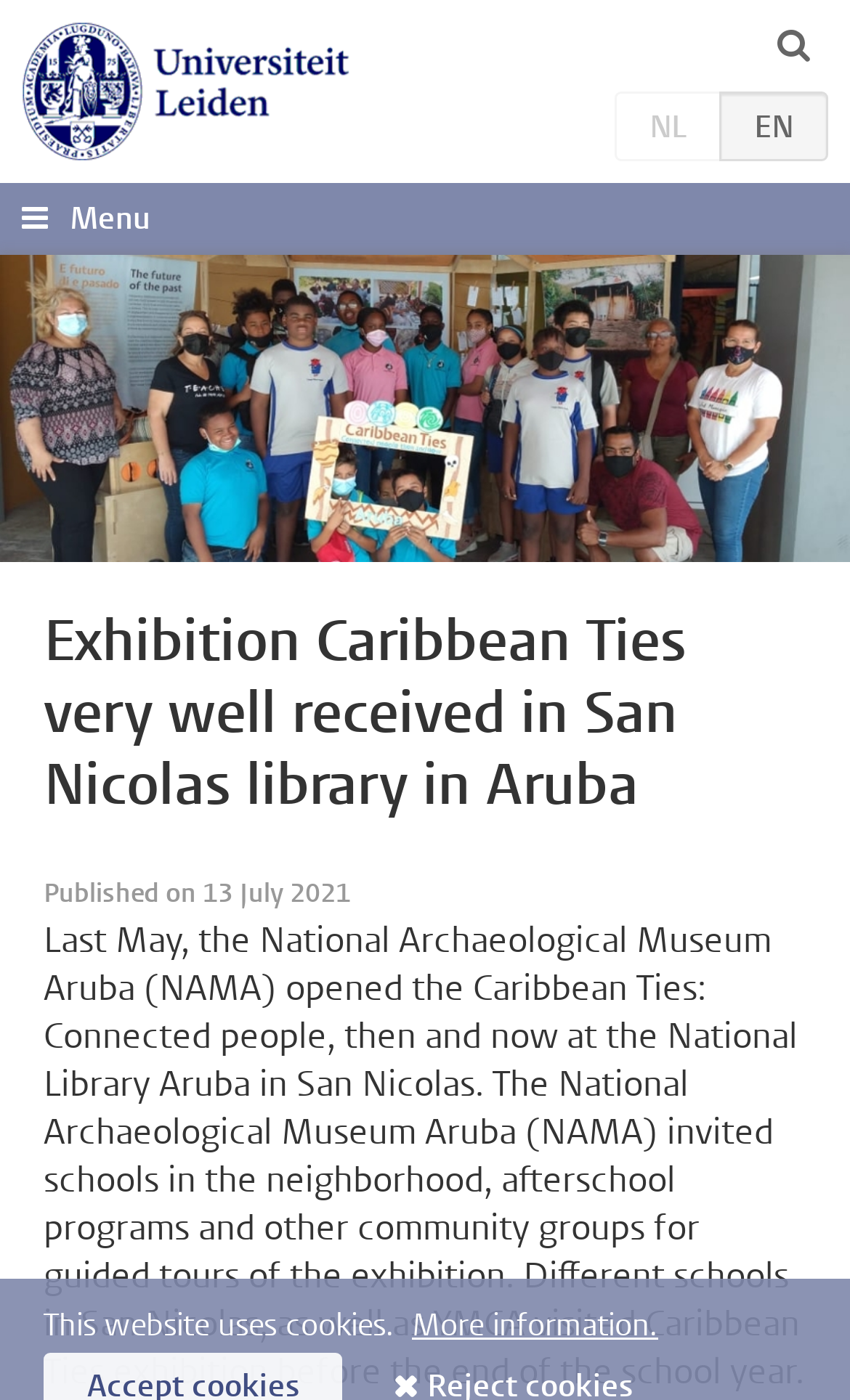What is the language of the webpage?
From the details in the image, provide a complete and detailed answer to the question.

I determined this by looking at the abbreviations 'Nederlands' and 'English' with corresponding static text 'NL' and 'EN' respectively, which indicates that the webpage is available in both Dutch and English languages.